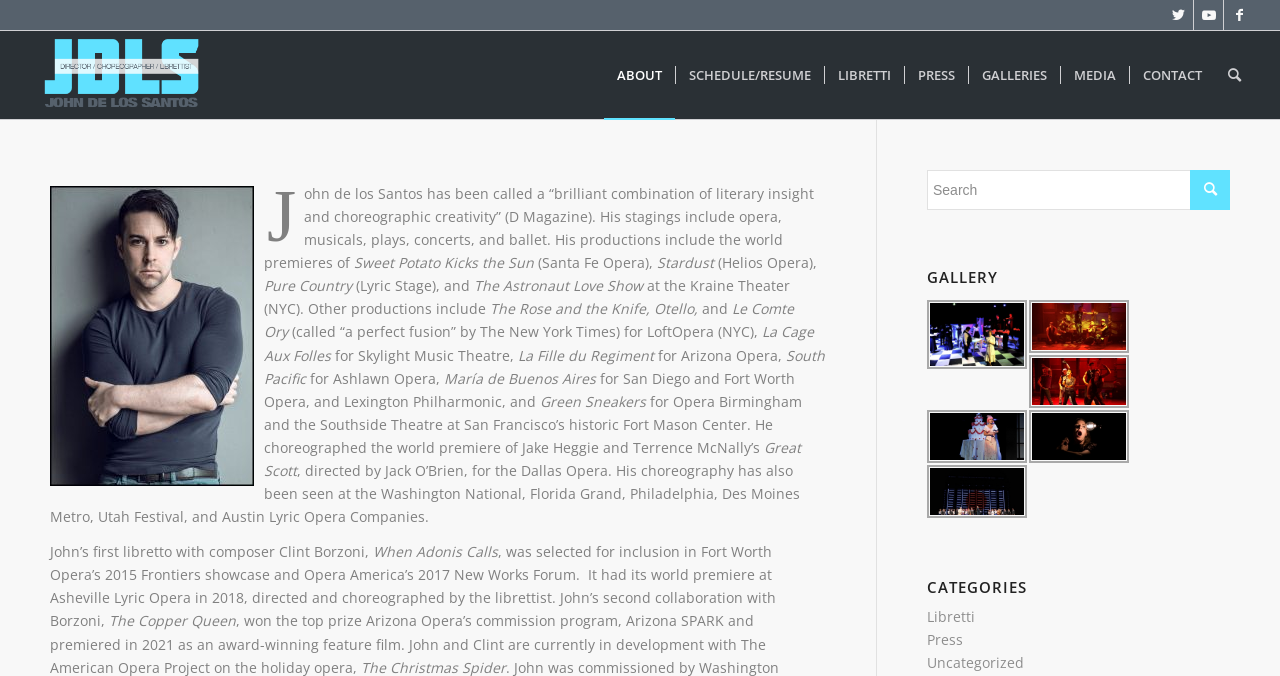What is the name of the opera company where John de los Santos choreographed the world premiere of 'Great Scott'?
Using the information from the image, provide a comprehensive answer to the question.

According to the webpage, John de los Santos choreographed the world premiere of 'Great Scott' at the Dallas Opera, as stated in the text 'He choreographed the world premiere of Jake Heggie and Terrence McNally’s Great Scott, directed by Jack O’Brien, for the Dallas Opera.'